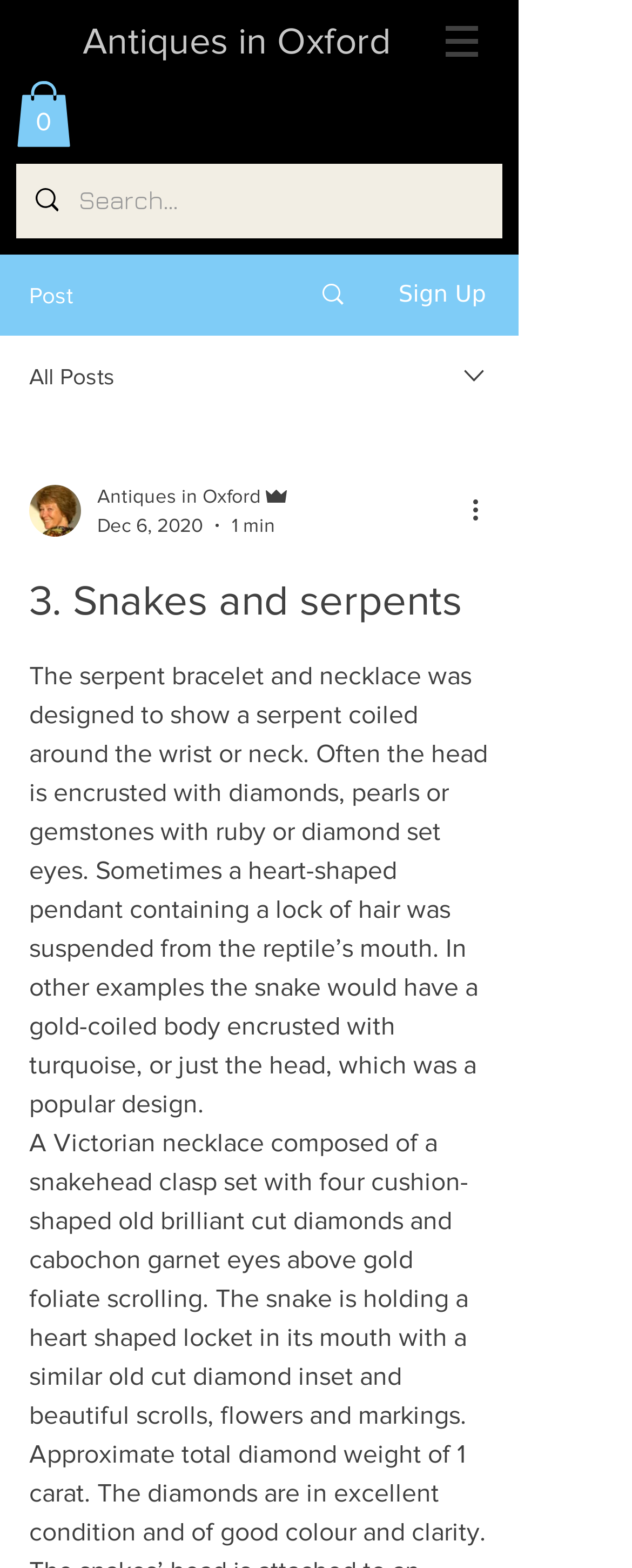Using the provided description Search, find the bounding box coordinates for the UI element. Provide the coordinates in (top-left x, top-left y, bottom-right x, bottom-right y) format, ensuring all values are between 0 and 1.

[0.466, 0.163, 0.589, 0.213]